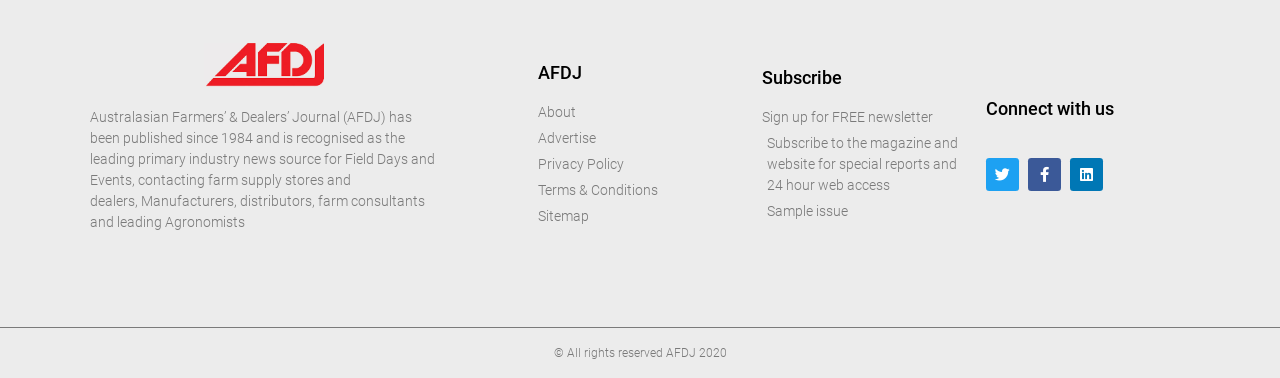Find and specify the bounding box coordinates that correspond to the clickable region for the instruction: "Subscribe to the magazine and website for special reports and 24 hour web access".

[0.595, 0.351, 0.755, 0.518]